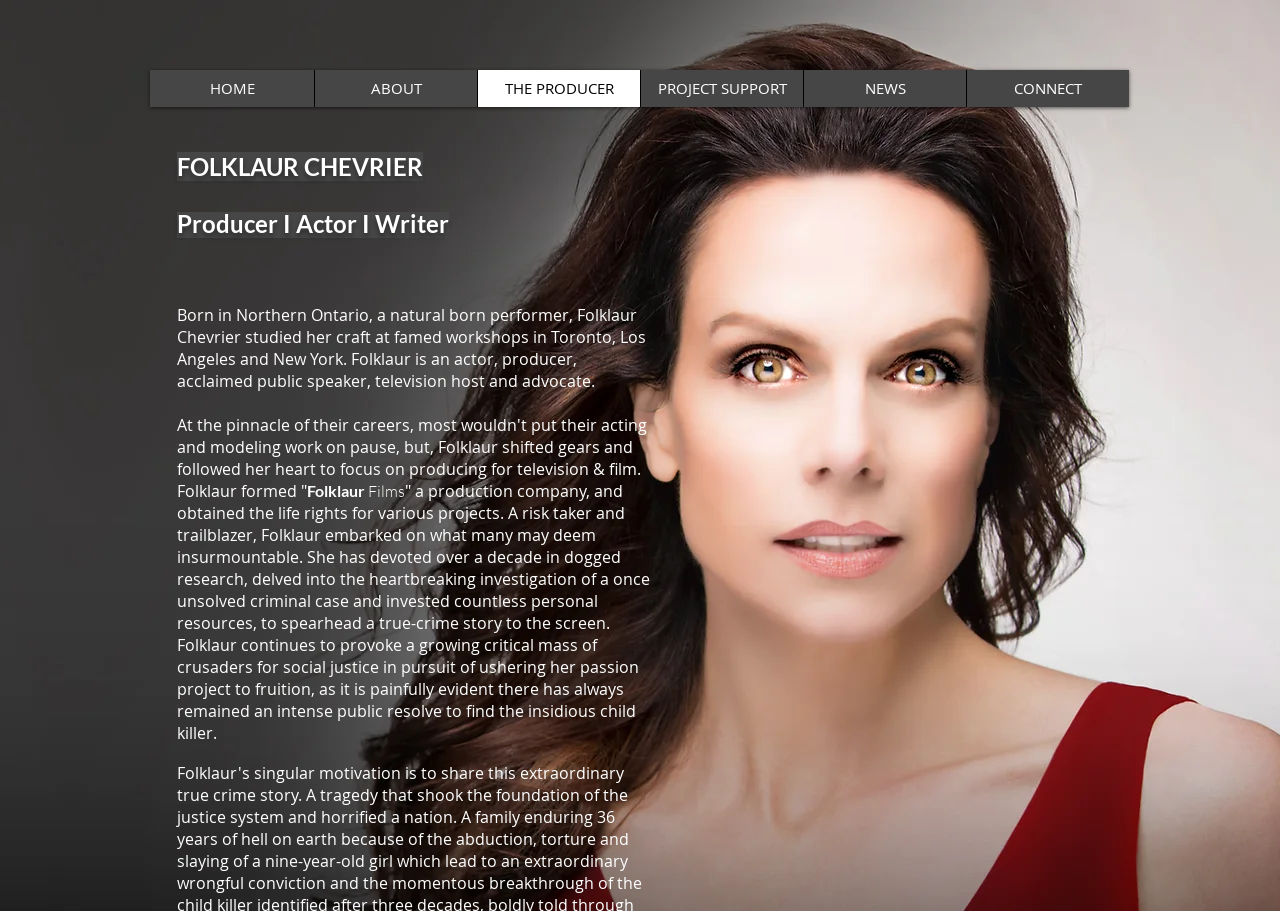Analyze and describe the webpage in a detailed narrative.

The webpage is about Folklaur Chevrier, a producer, actor, and writer. At the top, there is a navigation menu with six links: HOME, ABOUT, THE PRODUCER, PROJECT SUPPORT, NEWS, and CONNECT. Below the navigation menu, there is a heading that displays Folklaur Chevrier's name and profession.

The main content of the webpage is a biography of Folklaur Chevrier. It starts with a paragraph that describes her background, mentioning that she was born in Northern Ontario and studied her craft in Toronto, Los Angeles, and New York. The text then explains that she shifted her focus from acting and modeling to producing for television and film, forming her own production company, Folklaur Films.

The biography continues, describing Folklaur's passion project, a true-crime story that she has been working on for over a decade. The text explains that she has devoted significant personal resources to the project, which is about a once-unsolved criminal case. The project is described as a labor of love, with Folklaur driven by a desire to bring justice to the family of the victim.

Throughout the biography, there are no images, but the text is divided into several paragraphs, making it easy to read and follow. The overall structure of the webpage is simple and easy to navigate, with the navigation menu at the top and the biography below.